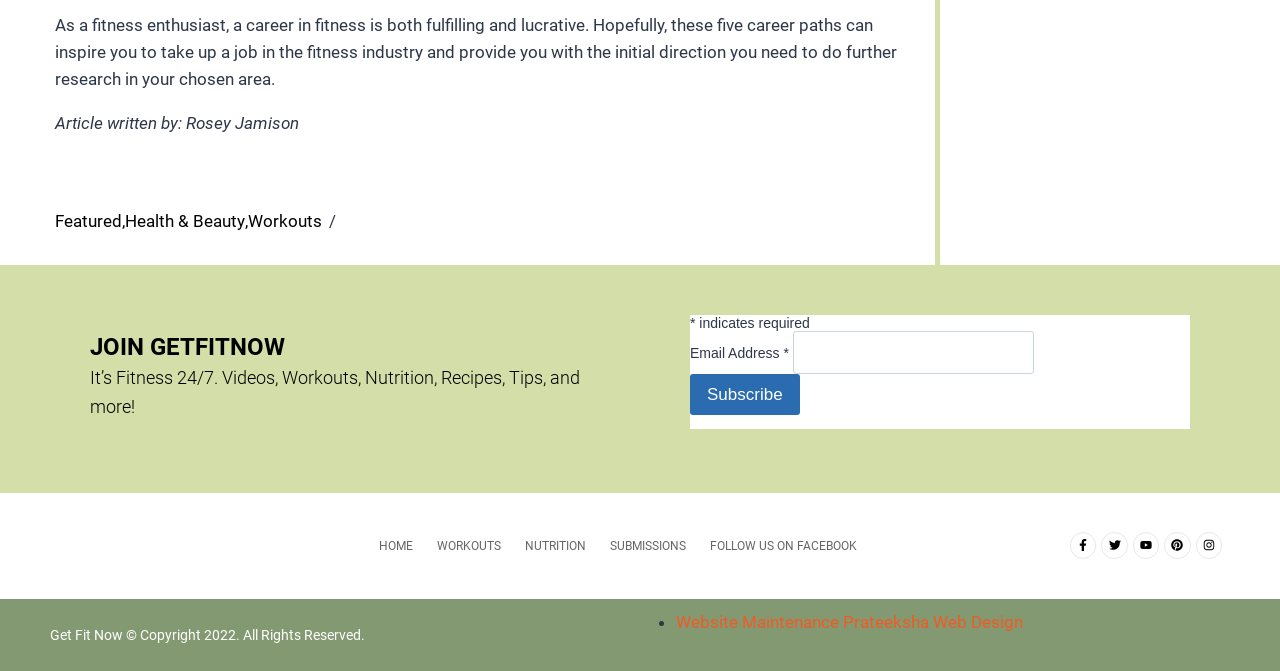What social media platforms are linked on the page?
Make sure to answer the question with a detailed and comprehensive explanation.

The links to social media platforms are located at the bottom of the page, with corresponding icons, and include Facebook, Twitter, Youtube, Pinterest, and Instagram.